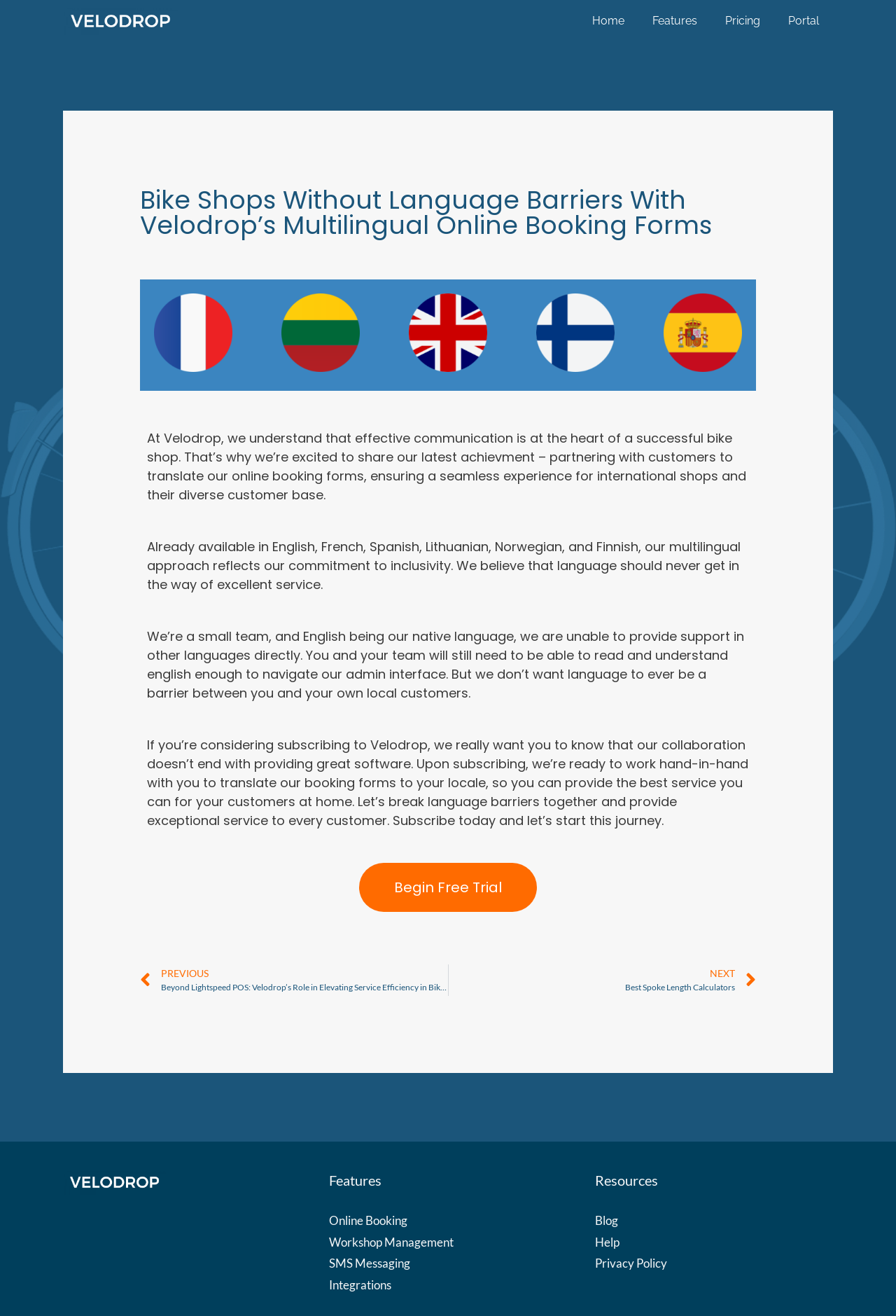Please analyze the image and give a detailed answer to the question:
What languages are supported by Velodrop?

I found this information by looking at the carousel section of the webpage, which displays flags of different countries with their corresponding languages. The languages supported by Velodrop are mentioned in the static text sections as well, which further confirms the answer.